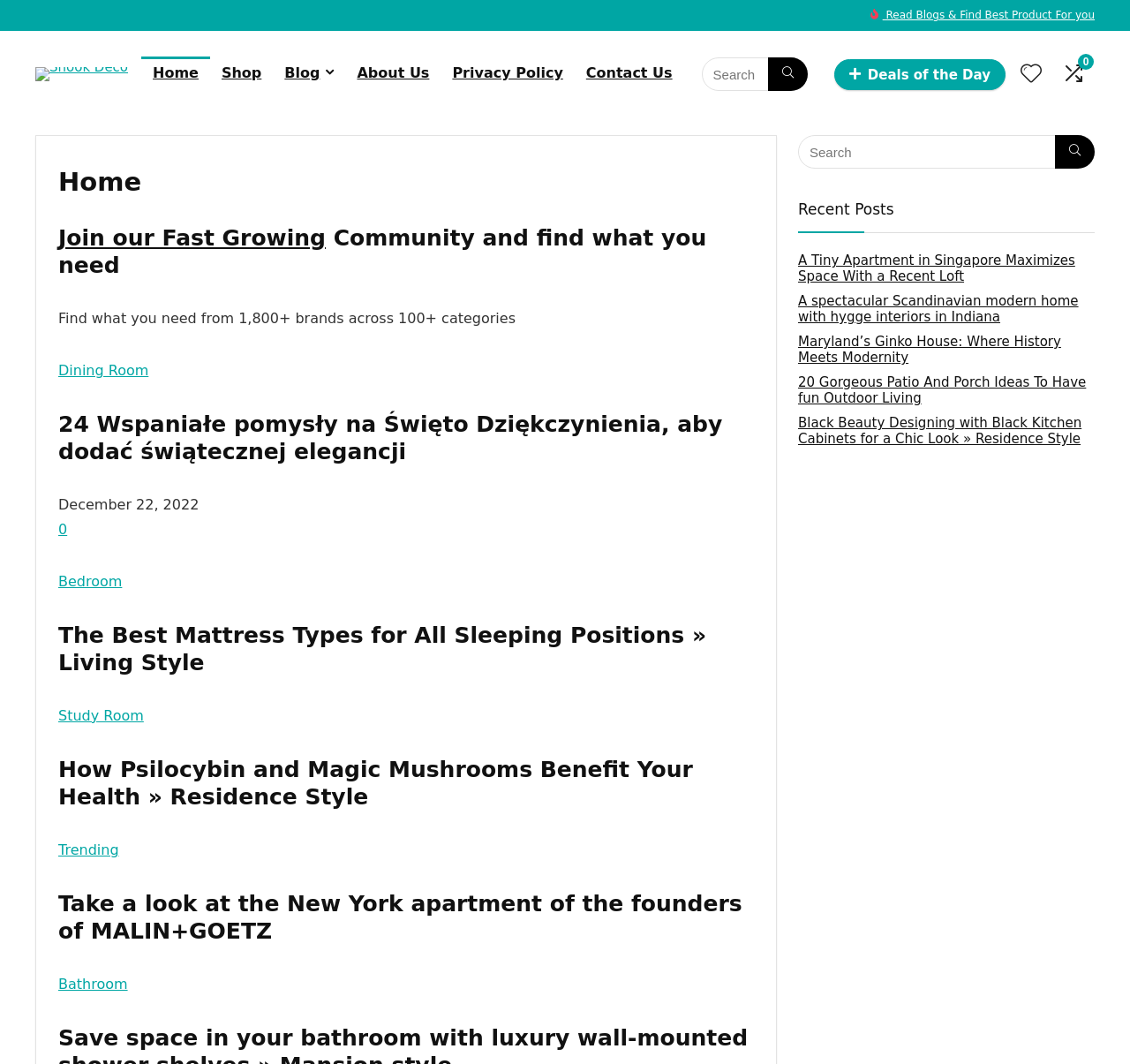Answer this question in one word or a short phrase: What is the topic of the article with the title 'The Best Mattress Types for All Sleeping Positions » Living Style'?

Mattress types